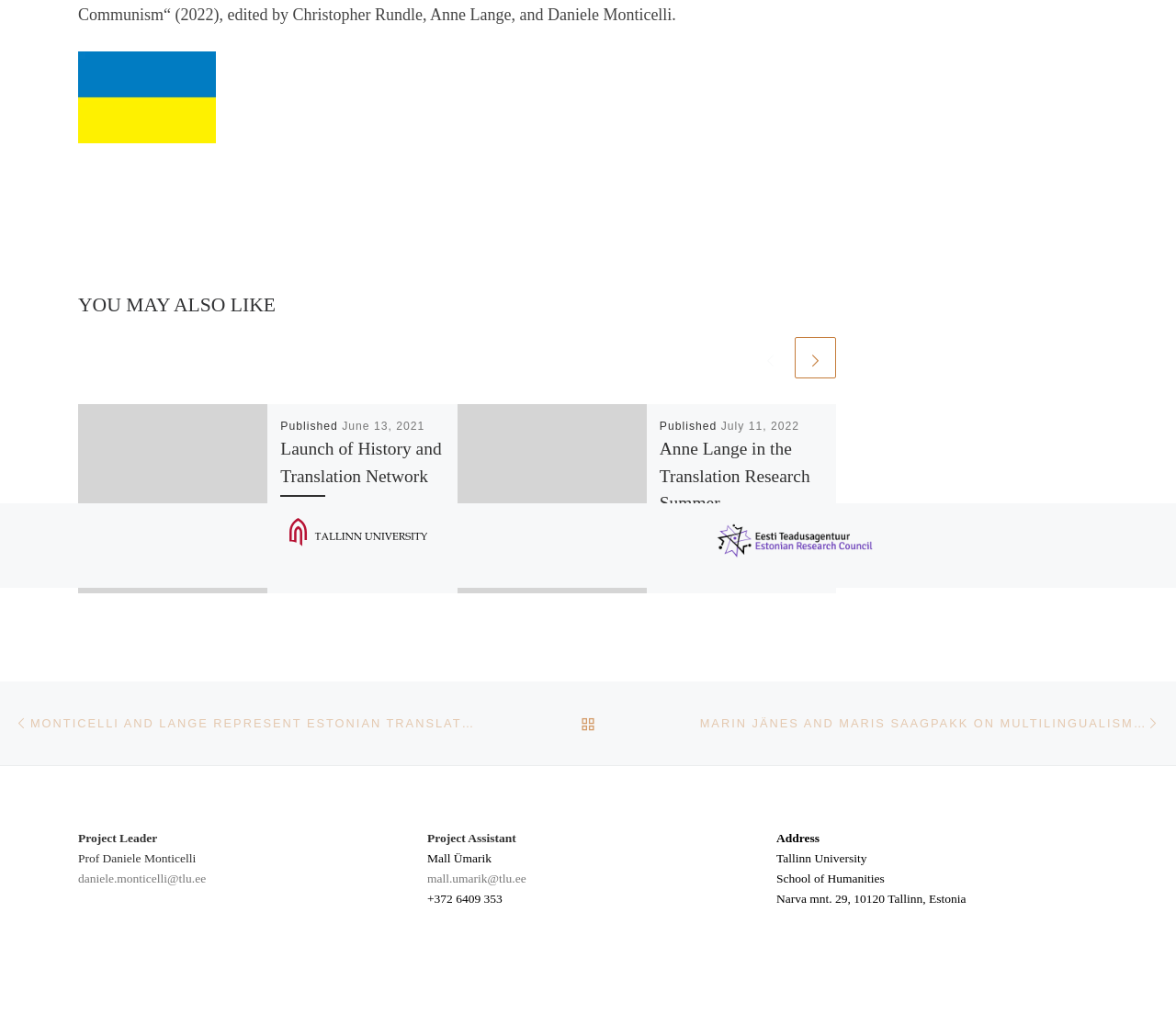Given the description "daniele.monticelli@tlu.ee", determine the bounding box of the corresponding UI element.

[0.066, 0.841, 0.175, 0.855]